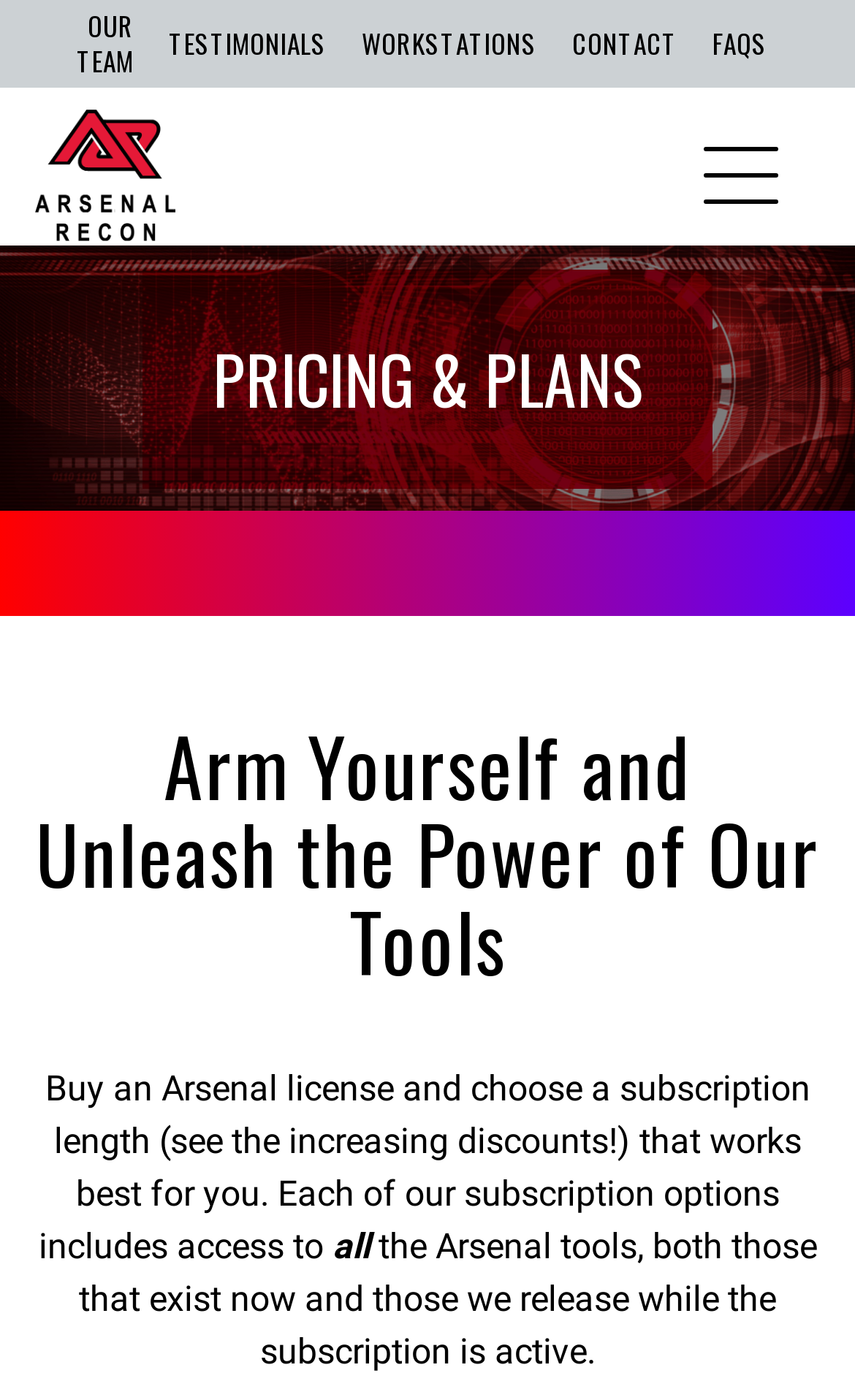Please answer the following question using a single word or phrase: 
What is the function of the button at the top-right corner?

Mobile navigation toggle